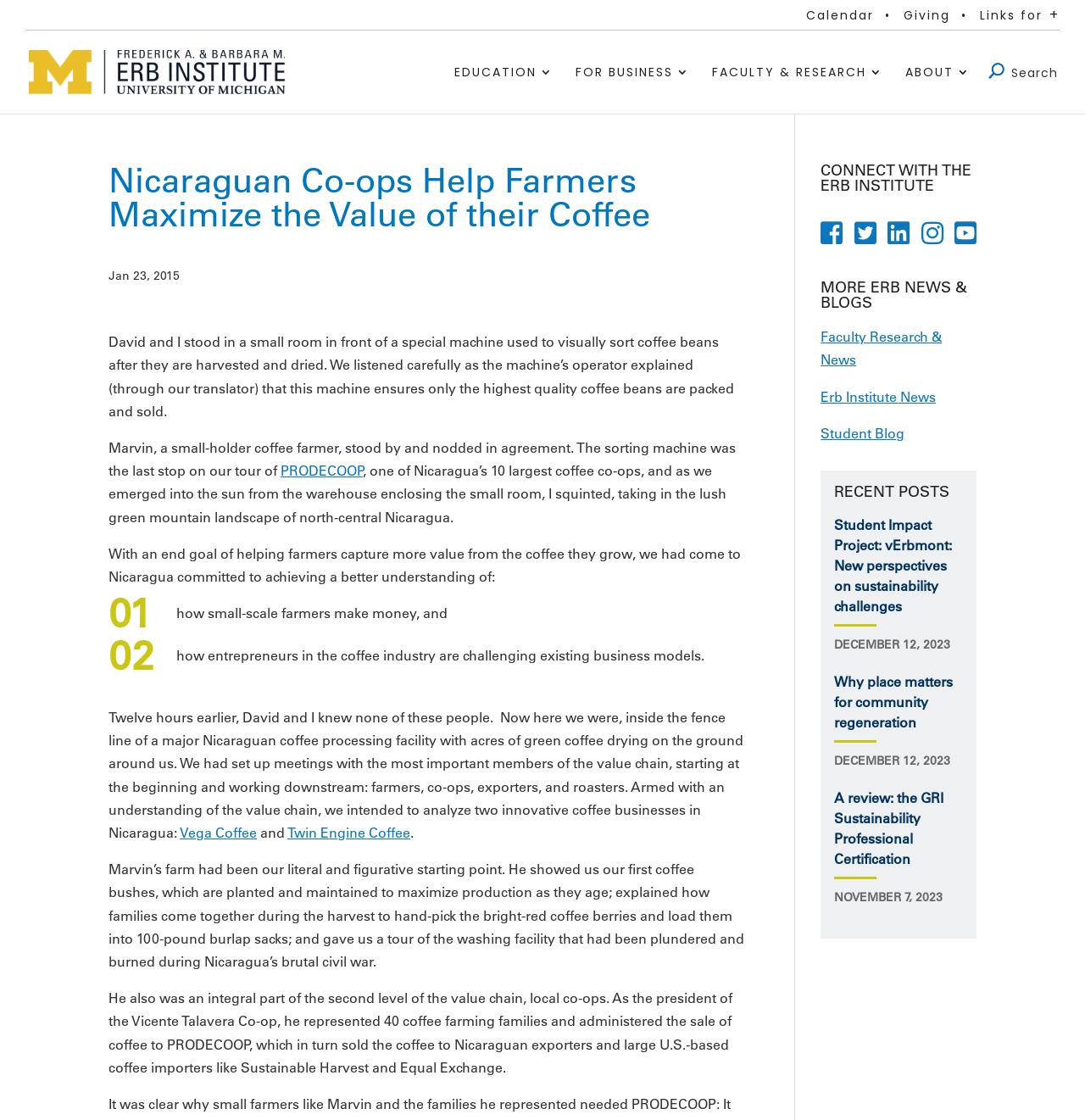Carefully observe the image and respond to the question with a detailed answer:
What is the purpose of the special machine in the coffee processing facility?

The question can be answered by reading the text 'David and I stood in a small room in front of a special machine used to visually sort coffee beans after they are harvested and dried.' which describes the purpose of the machine.